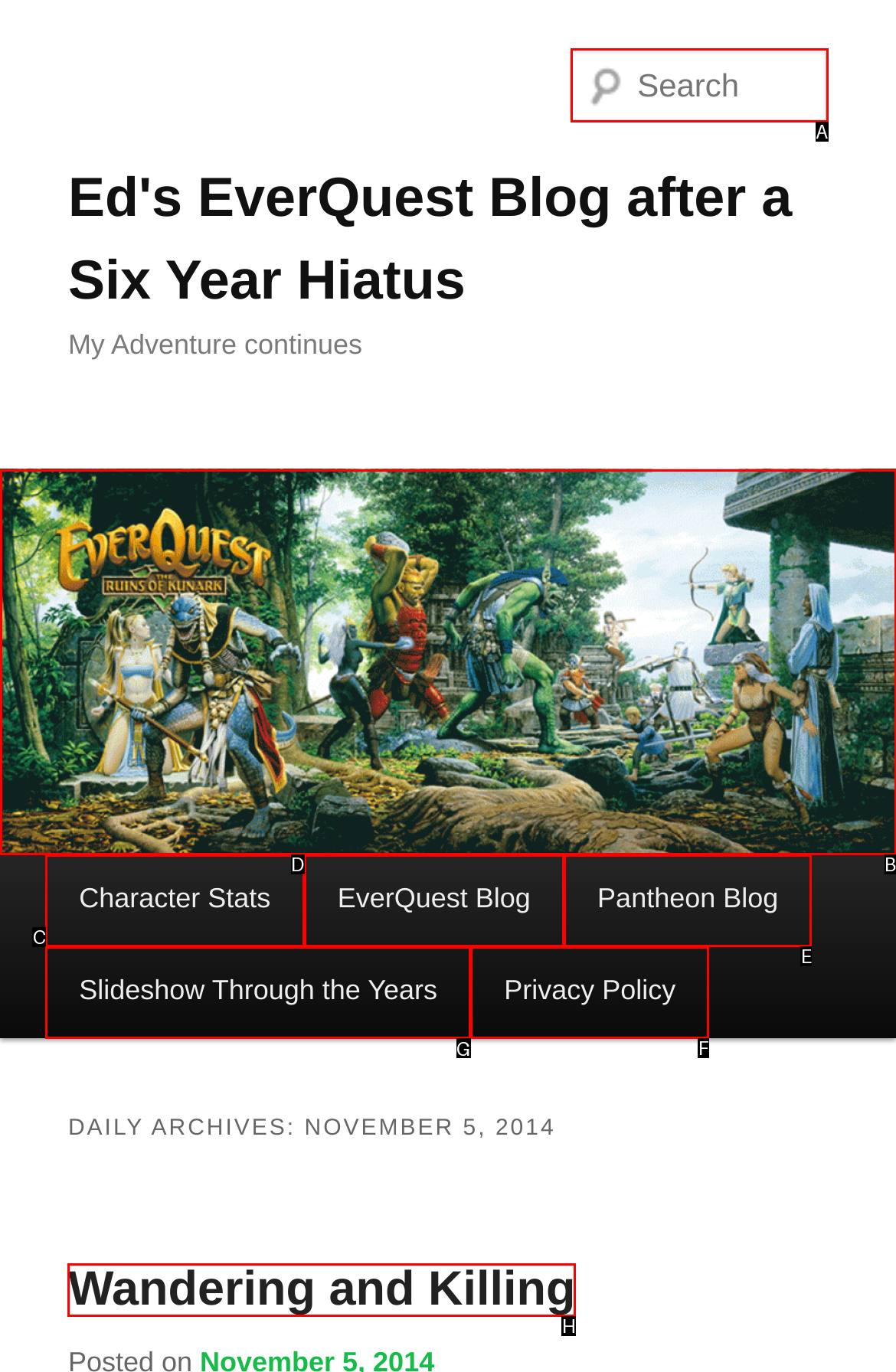Choose the letter of the option that needs to be clicked to perform the task: View the 'Slideshow Through the Years'. Answer with the letter.

G